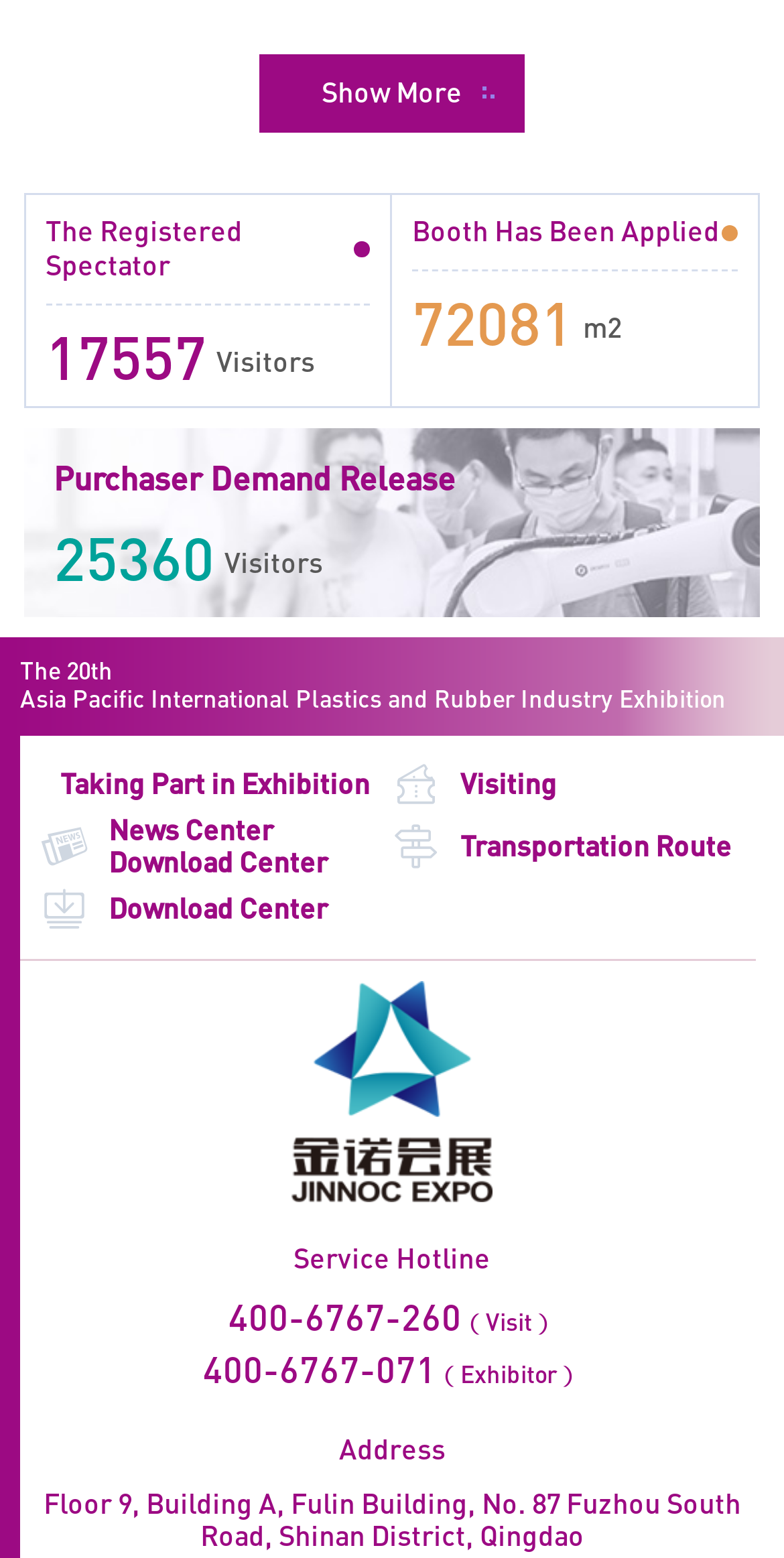Locate the bounding box coordinates of the element that needs to be clicked to carry out the instruction: "View the 20th Asia Pacific International Plastics and Rubber Industry Exhibition". The coordinates should be given as four float numbers ranging from 0 to 1, i.e., [left, top, right, bottom].

[0.026, 0.421, 0.926, 0.459]